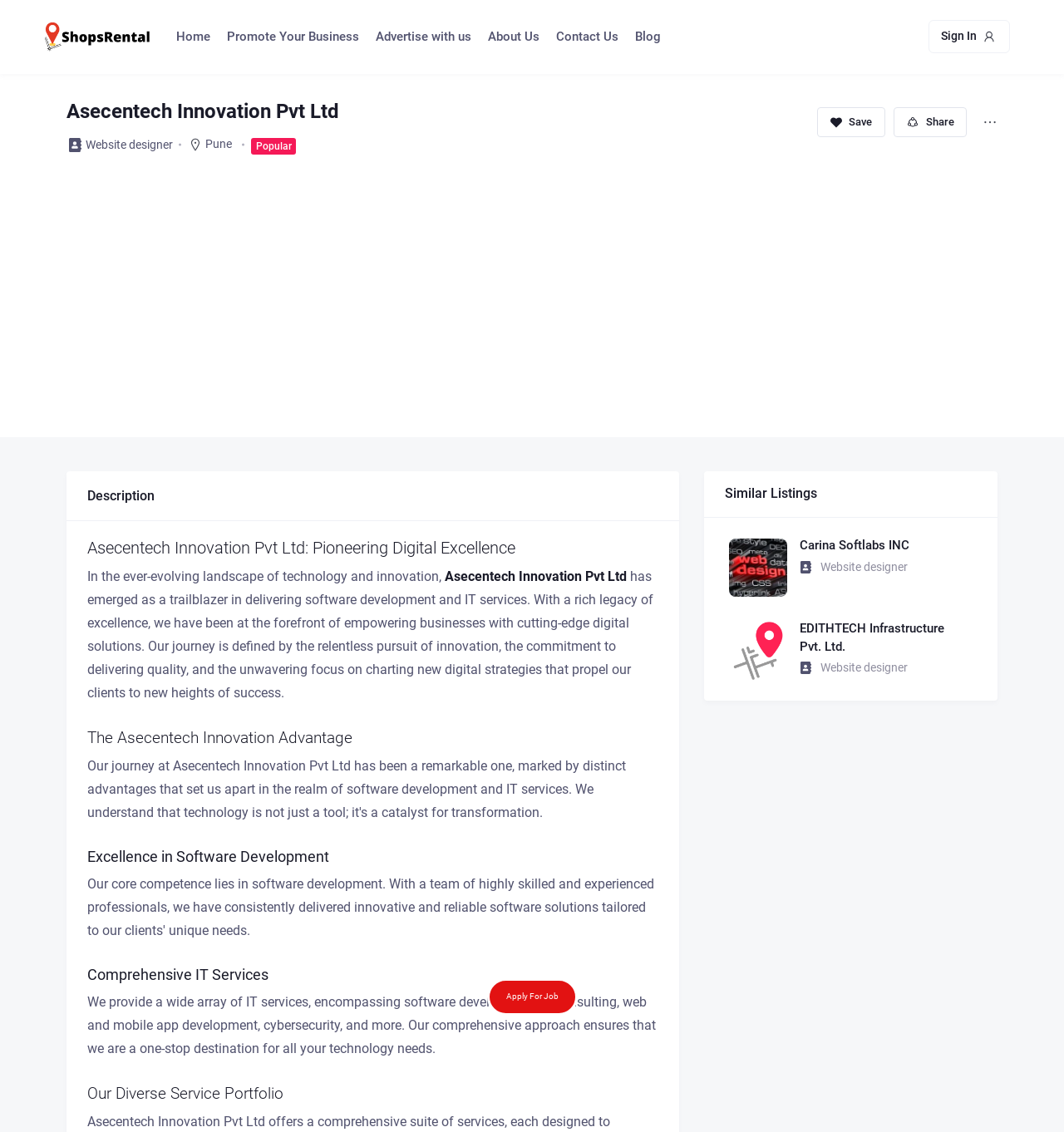Please locate the bounding box coordinates of the region I need to click to follow this instruction: "Visit 'Website designer'".

[0.062, 0.12, 0.162, 0.135]